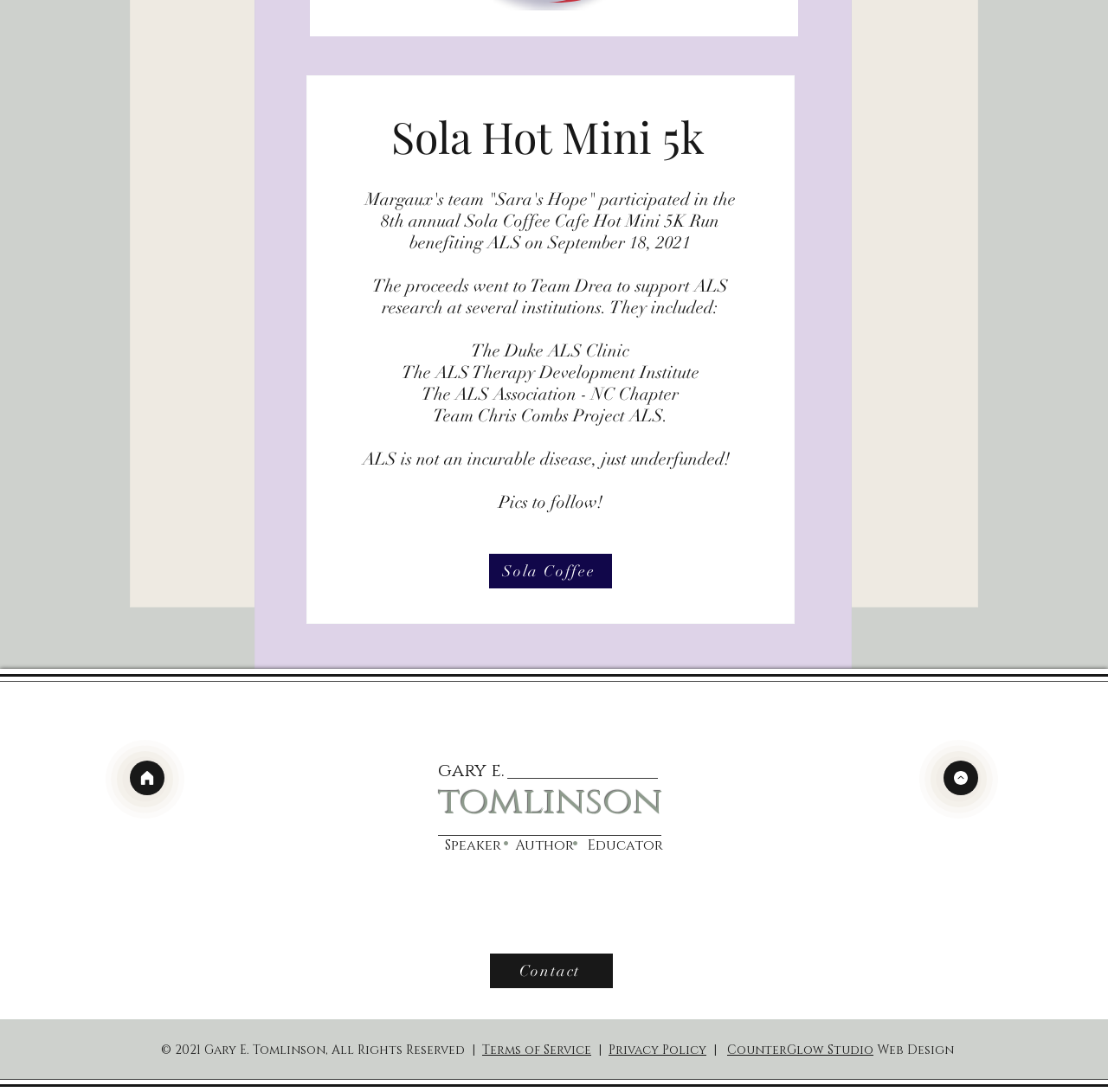Locate the UI element described as follows: "Contact". Return the bounding box coordinates as four float numbers between 0 and 1 in the order [left, top, right, bottom].

[0.442, 0.873, 0.553, 0.905]